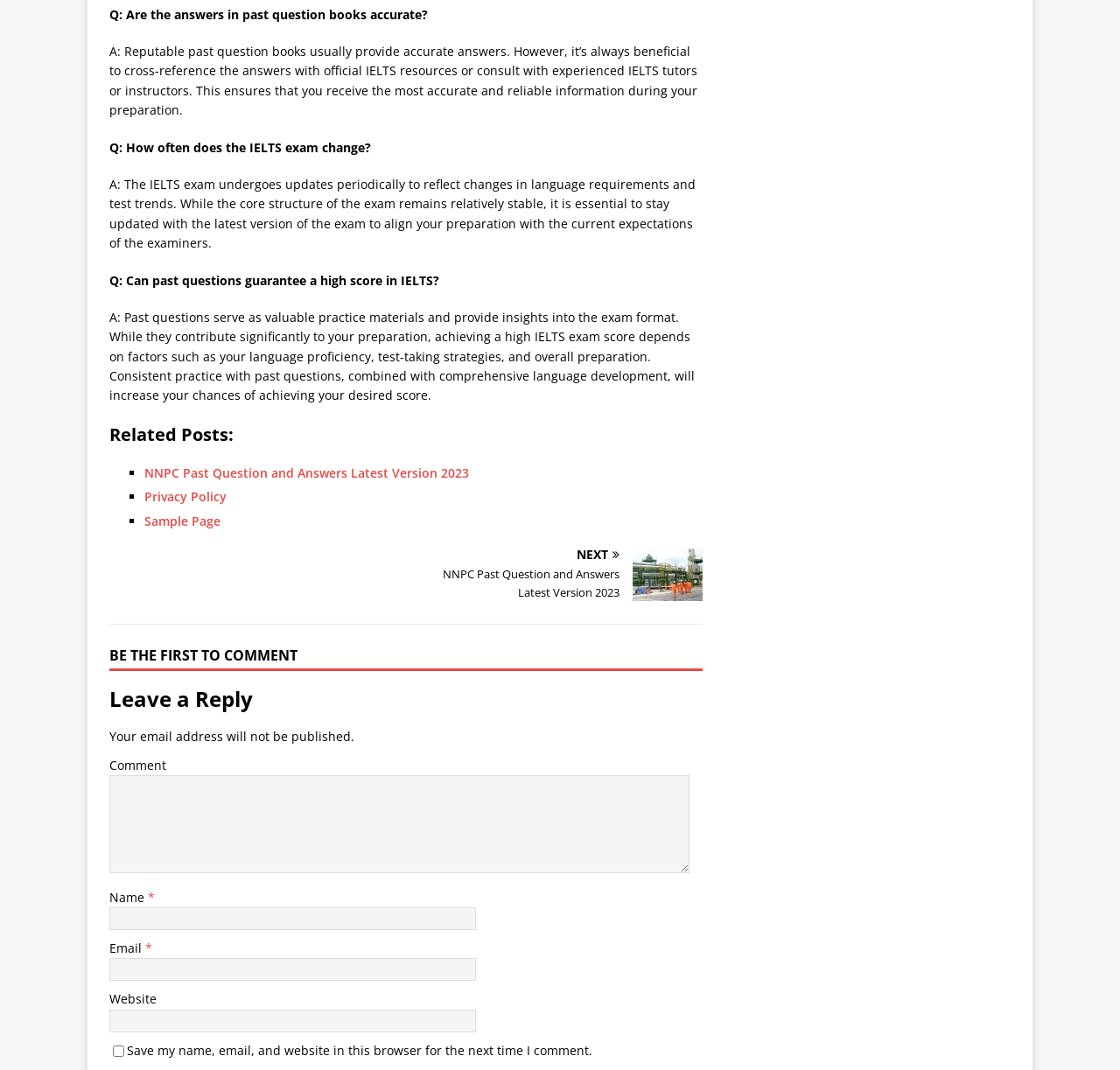What is the purpose of past questions in IELTS preparation?
Examine the image closely and answer the question with as much detail as possible.

According to the answer to the question 'Can past questions guarantee a high score in IELTS?', past questions serve as valuable practice materials and provide insights into the exam format, contributing significantly to one's preparation for the IELTS exam.